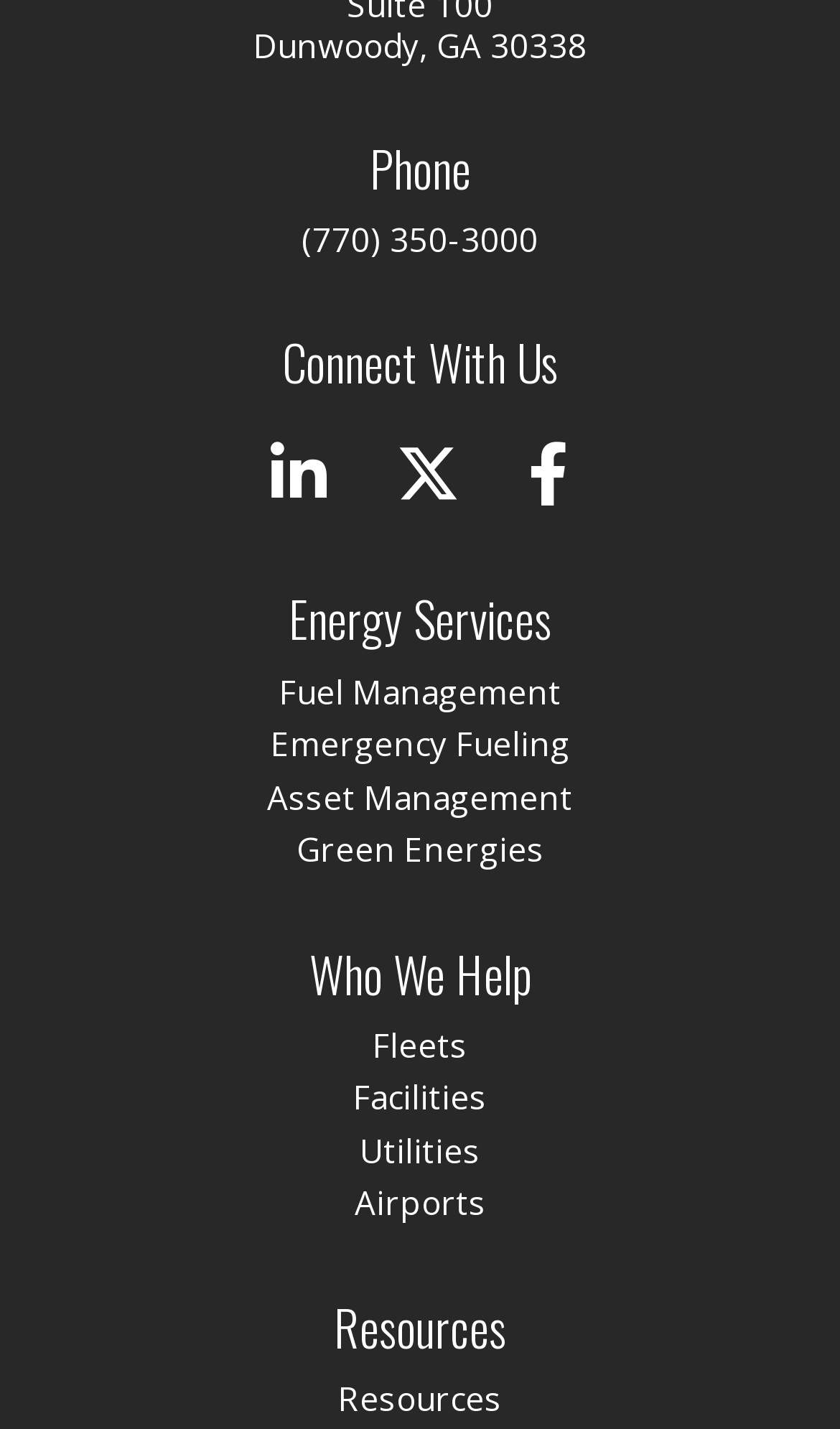Identify the bounding box coordinates of the specific part of the webpage to click to complete this instruction: "View Fuel Management".

[0.041, 0.468, 0.959, 0.499]